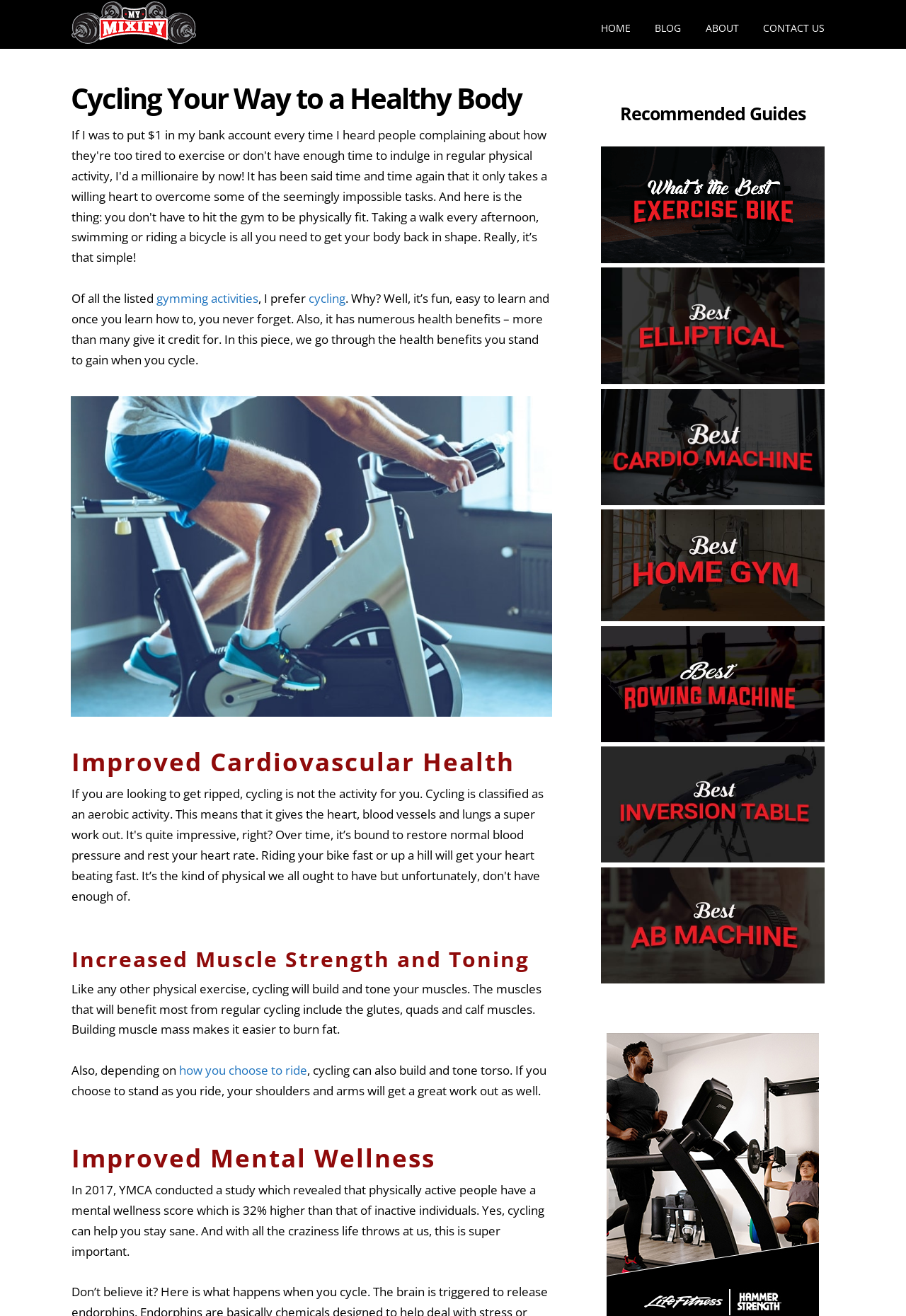Using the element description: "Contact Us", determine the bounding box coordinates for the specified UI element. The coordinates should be four float numbers between 0 and 1, [left, top, right, bottom].

[0.842, 0.016, 0.91, 0.026]